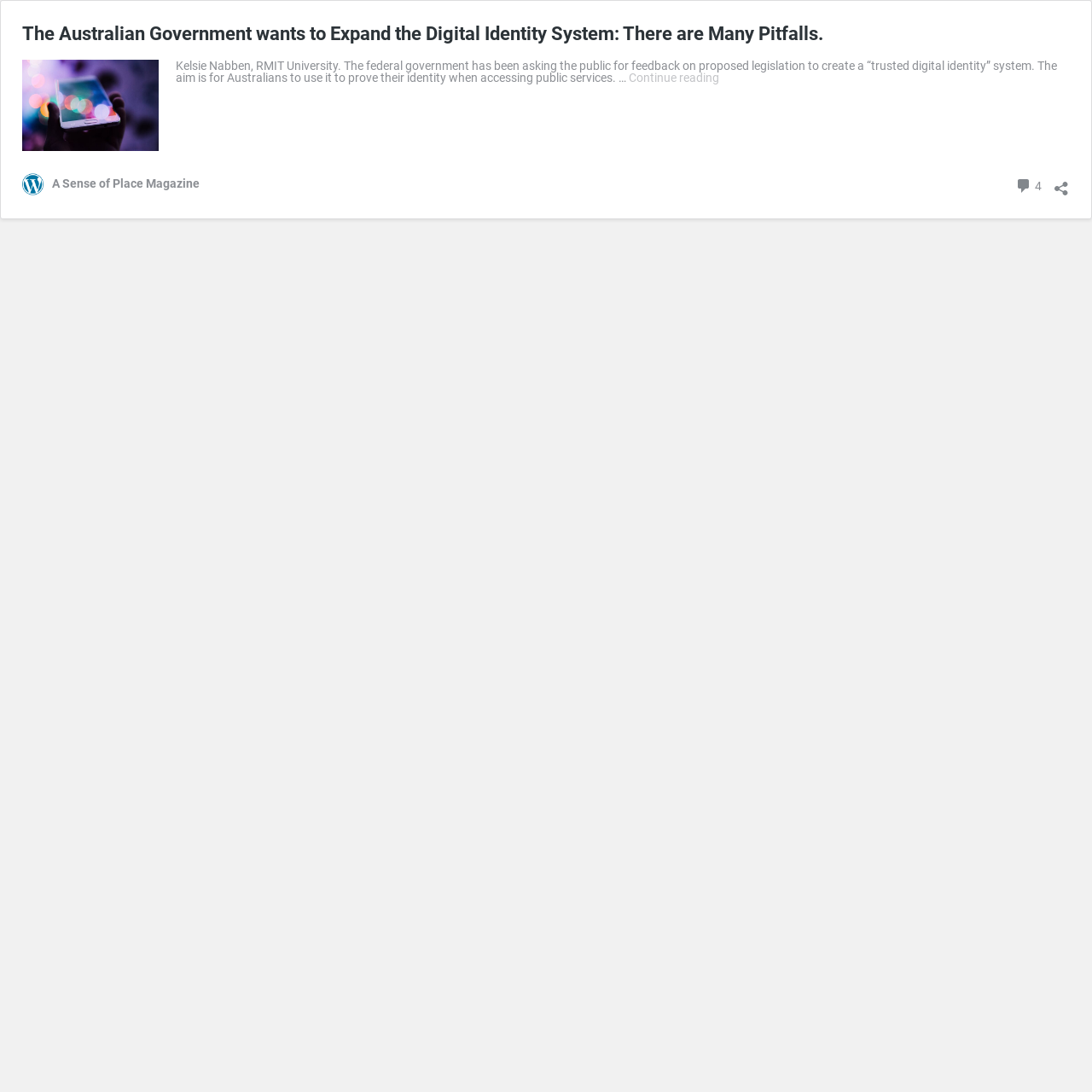Please determine the bounding box coordinates, formatted as (top-left x, top-left y, bottom-right x, bottom-right y), with all values as floating point numbers between 0 and 1. Identify the bounding box of the region described as: aria-label="Open sharing dialog"

[0.964, 0.159, 0.98, 0.176]